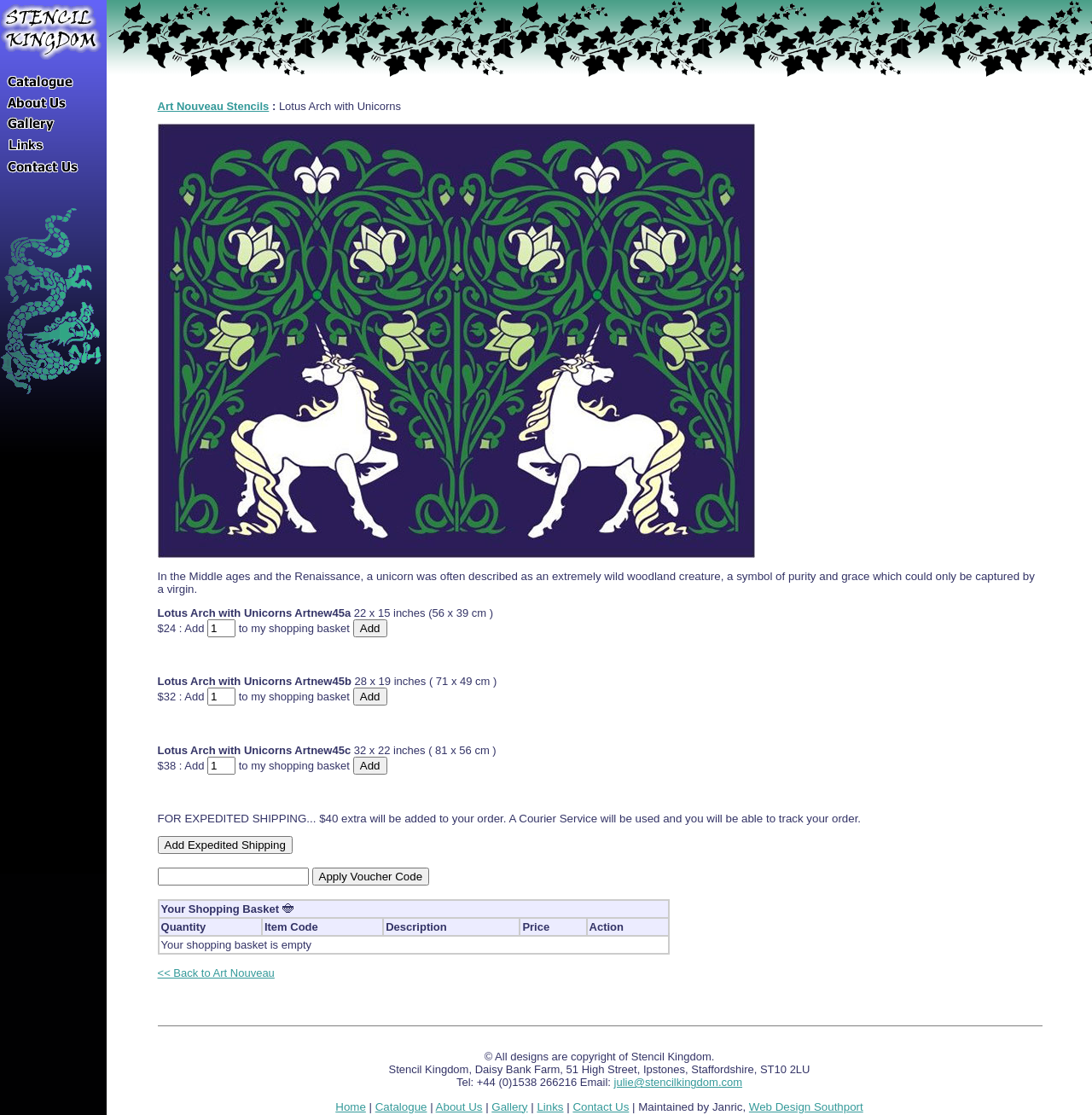Locate the bounding box coordinates of the area to click to fulfill this instruction: "Click the 'Apply Voucher Code' button". The bounding box should be presented as four float numbers between 0 and 1, in the order [left, top, right, bottom].

[0.286, 0.778, 0.393, 0.794]